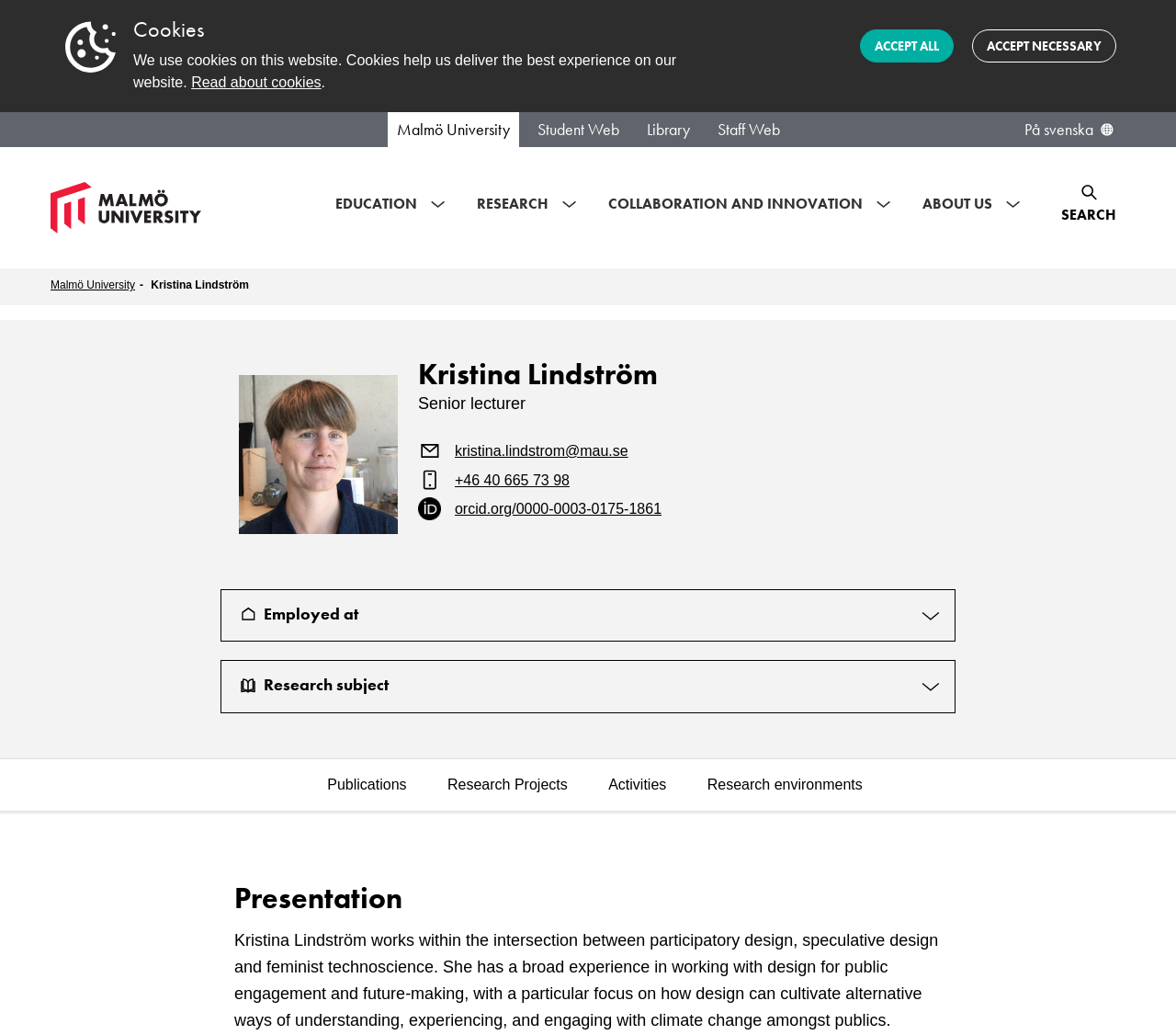Find the bounding box coordinates for the area that must be clicked to perform this action: "Explore Kristina Lindström's research projects".

[0.38, 0.751, 0.483, 0.773]